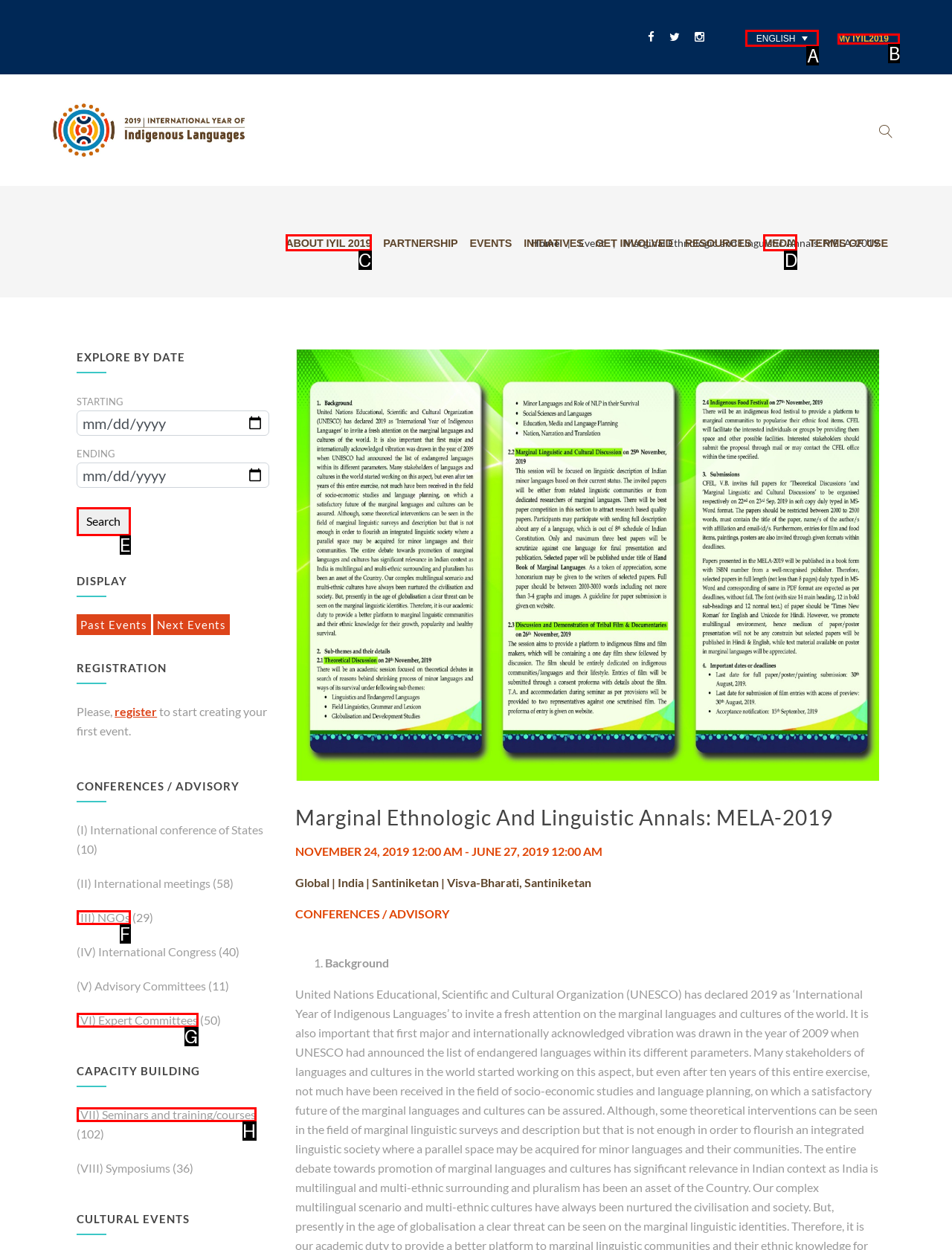Choose the HTML element that should be clicked to accomplish the task: Click the 'ENGLISH' link. Answer with the letter of the chosen option.

A